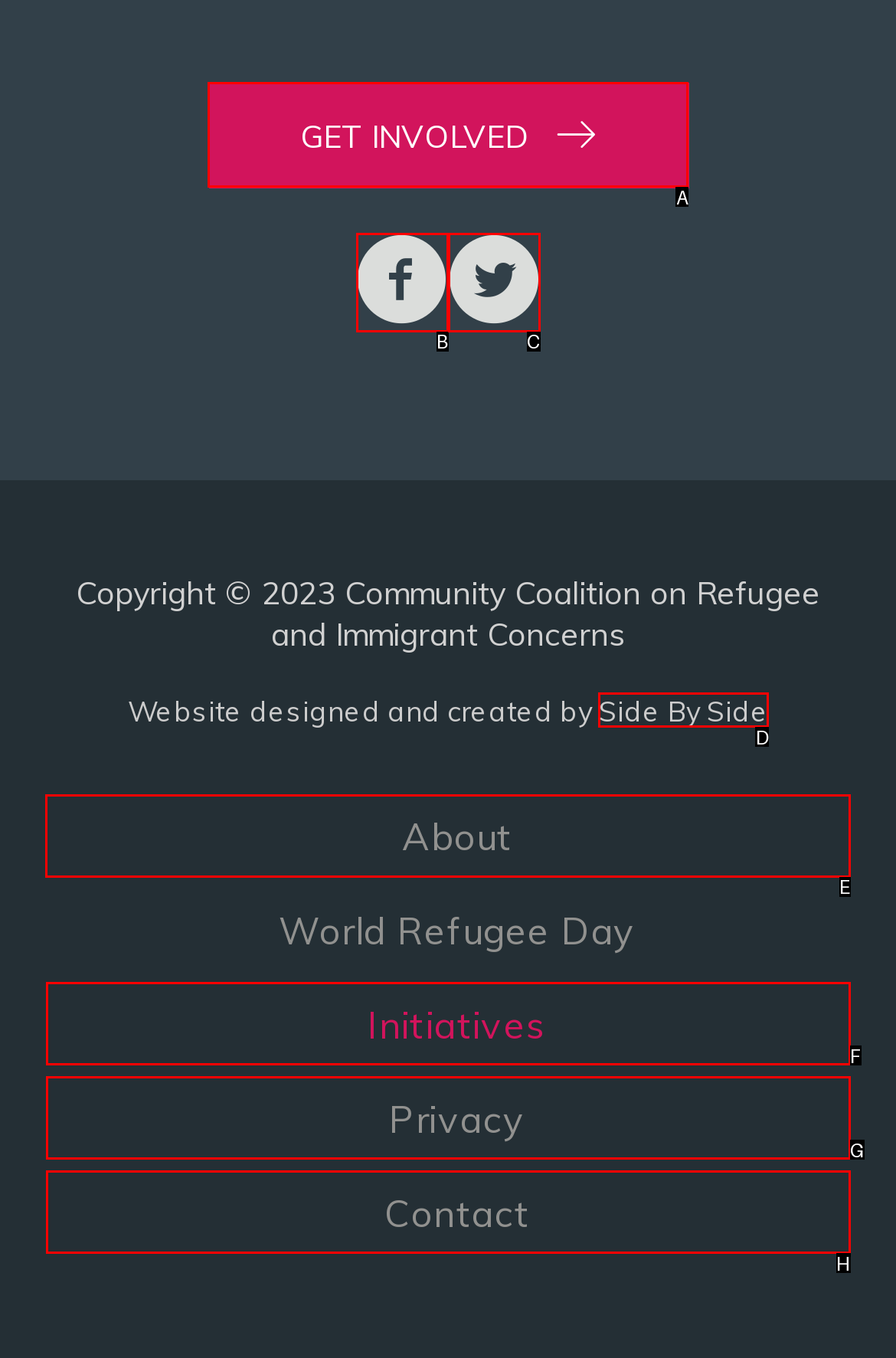Identify the HTML element you need to click to achieve the task: Read about the organization. Respond with the corresponding letter of the option.

E